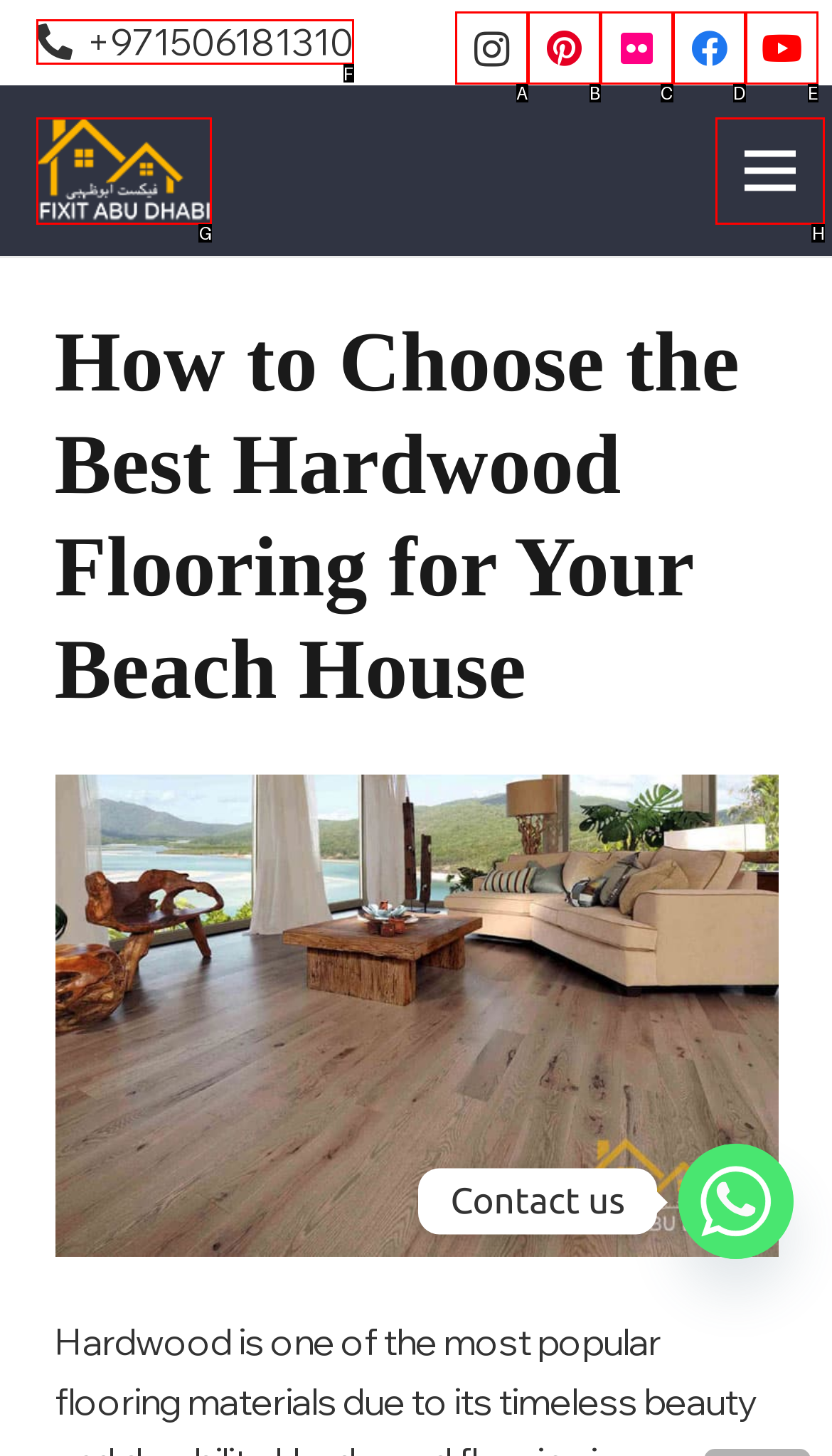Choose the HTML element that aligns with the description: aria-label="Menu". Indicate your choice by stating the letter.

H